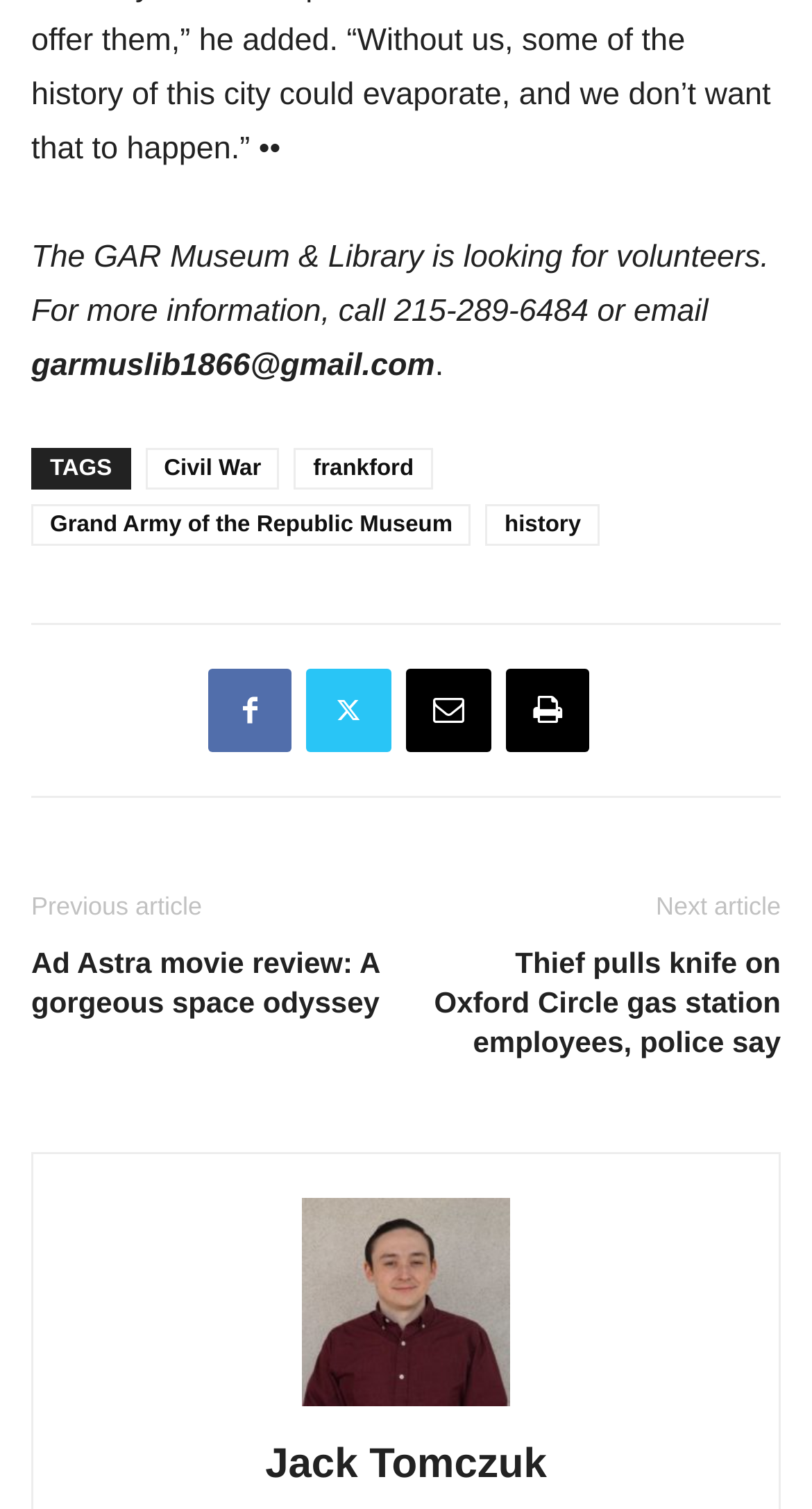Determine the bounding box coordinates of the region that needs to be clicked to achieve the task: "Check the previous article".

[0.038, 0.591, 0.249, 0.61]